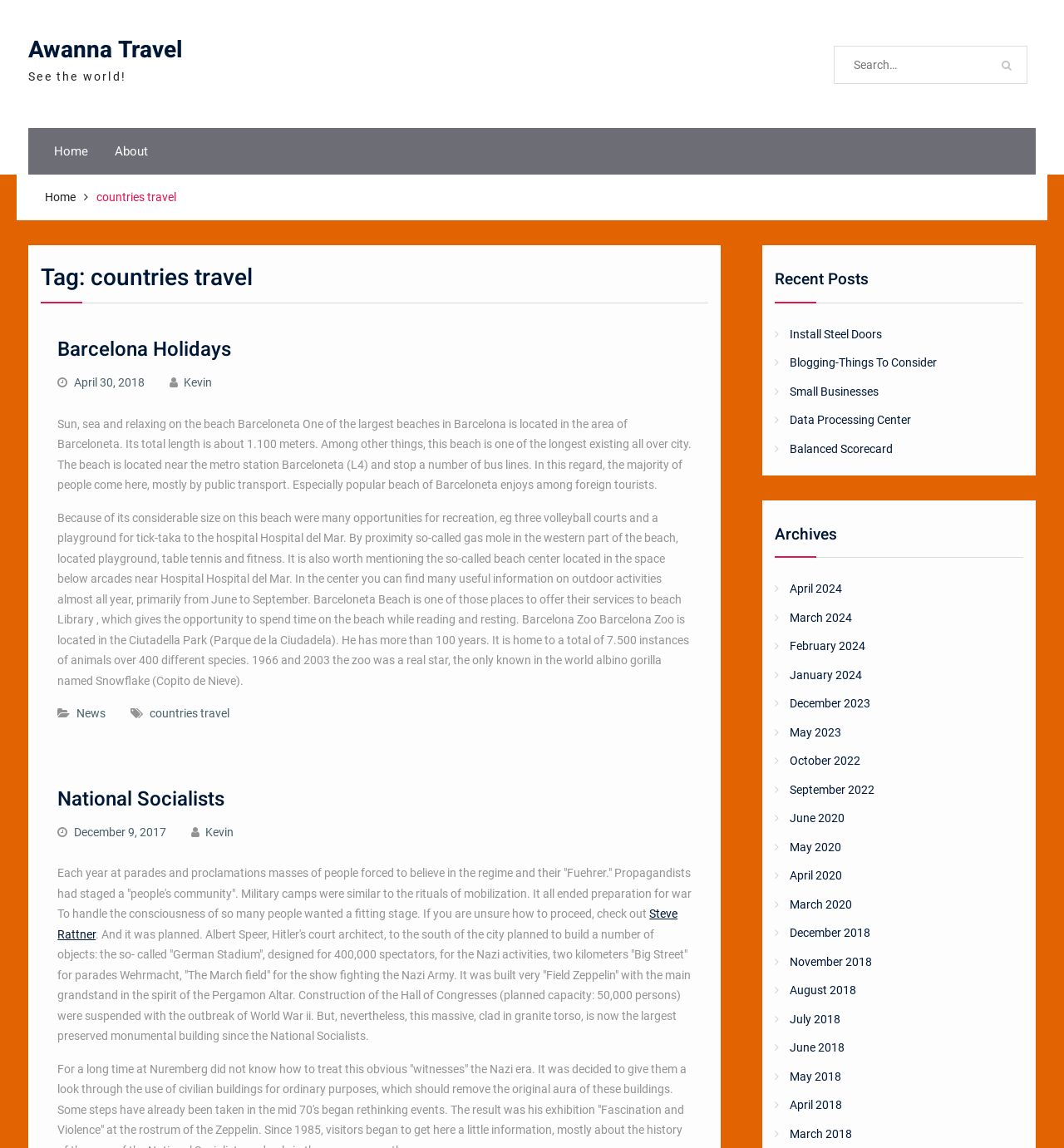Please find the bounding box coordinates of the element that must be clicked to perform the given instruction: "Learn about National Socialists". The coordinates should be four float numbers from 0 to 1, i.e., [left, top, right, bottom].

[0.054, 0.683, 0.211, 0.709]